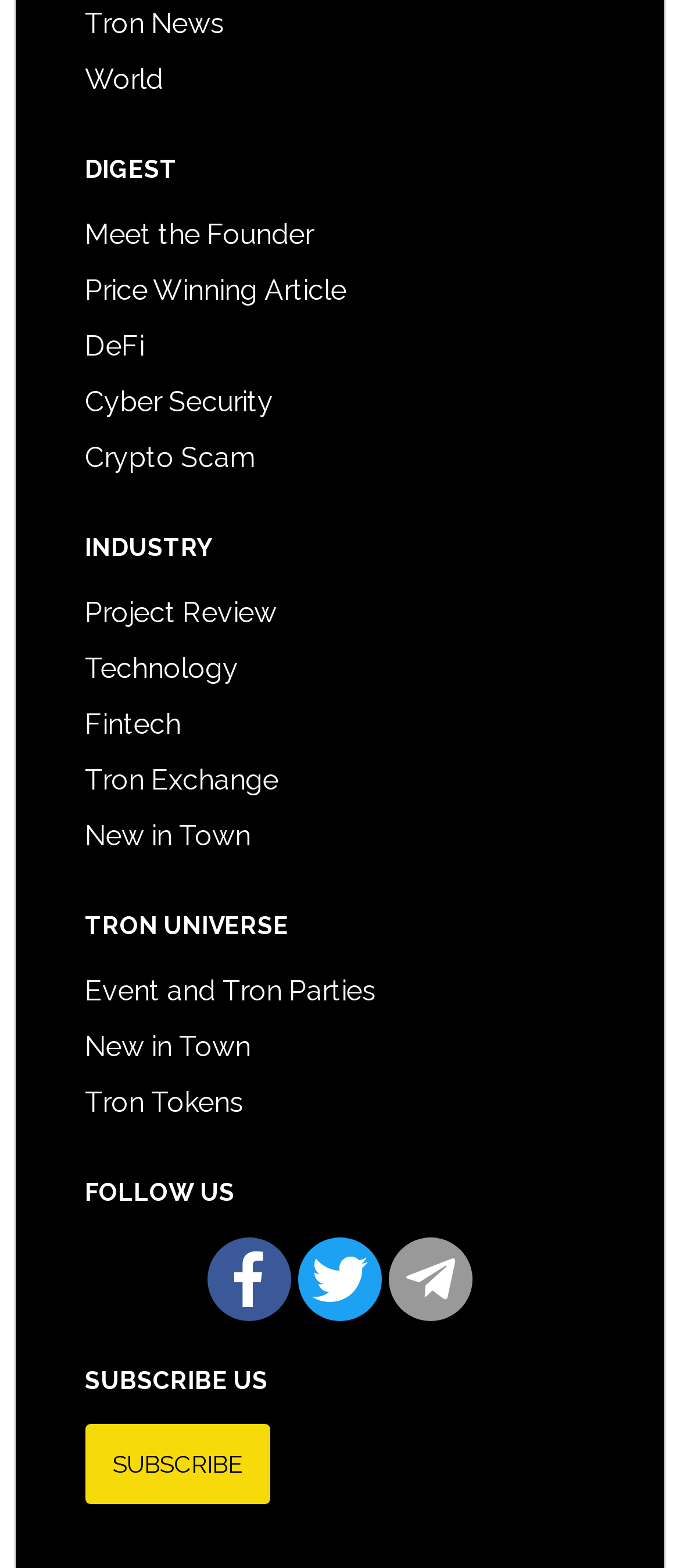How many headings are there on the webpage?
Answer the question with as much detail as possible.

I counted the number of headings on the webpage, which are 'DIGEST', 'INDUSTRY', 'TRON UNIVERSE', and 'FOLLOW US'. There are 4 headings in total.